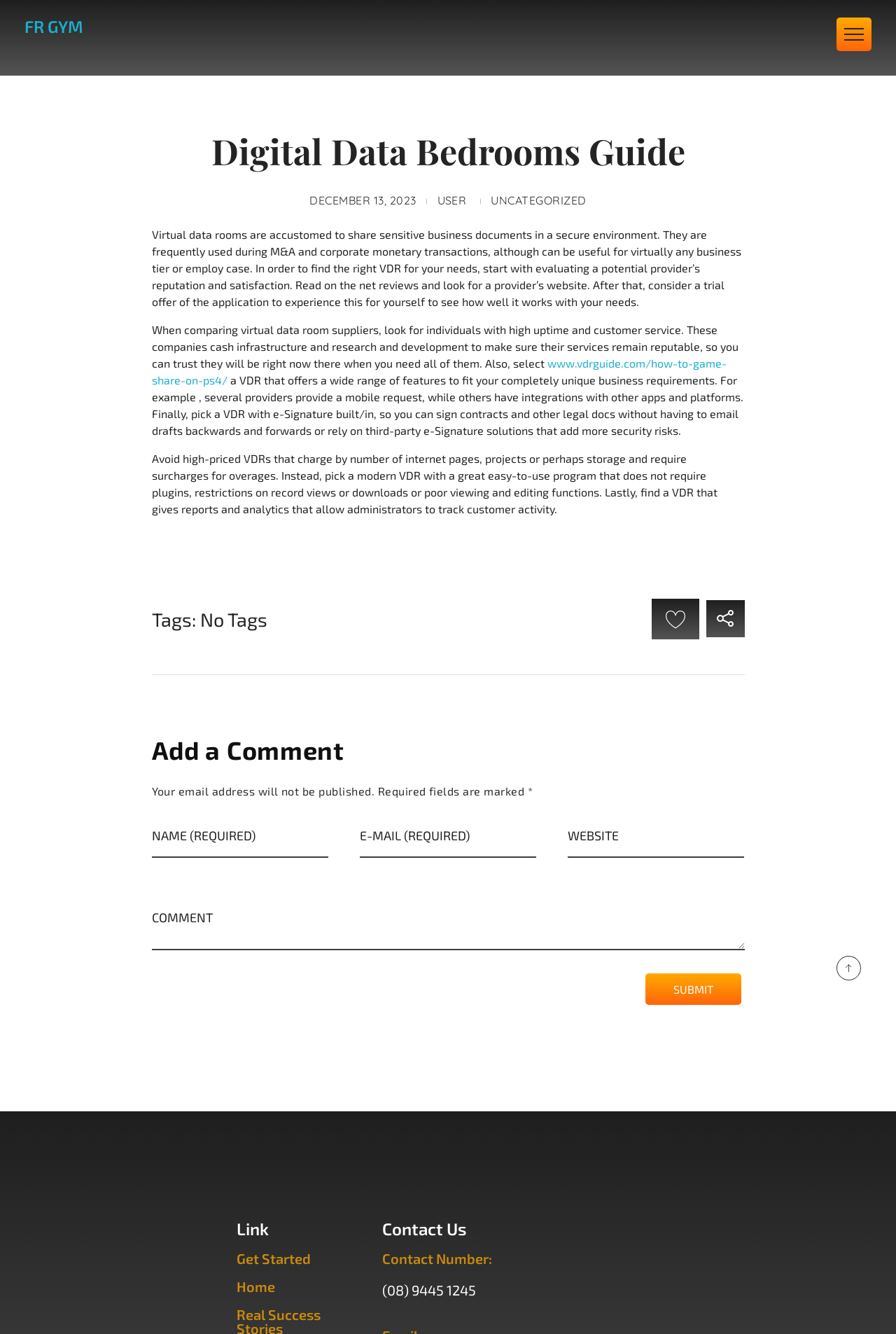Consider the image and give a detailed and elaborate answer to the question: 
What type of pricing model should be avoided in a VDR?

You should avoid high-priced VDRs that charge by the number of pages, projects, or storage and require surcharges for overages, instead opting for a modern VDR with an easy-to-use platform that does not require plugins, restrictions on file views or downloads, or poor viewing and editing functions.